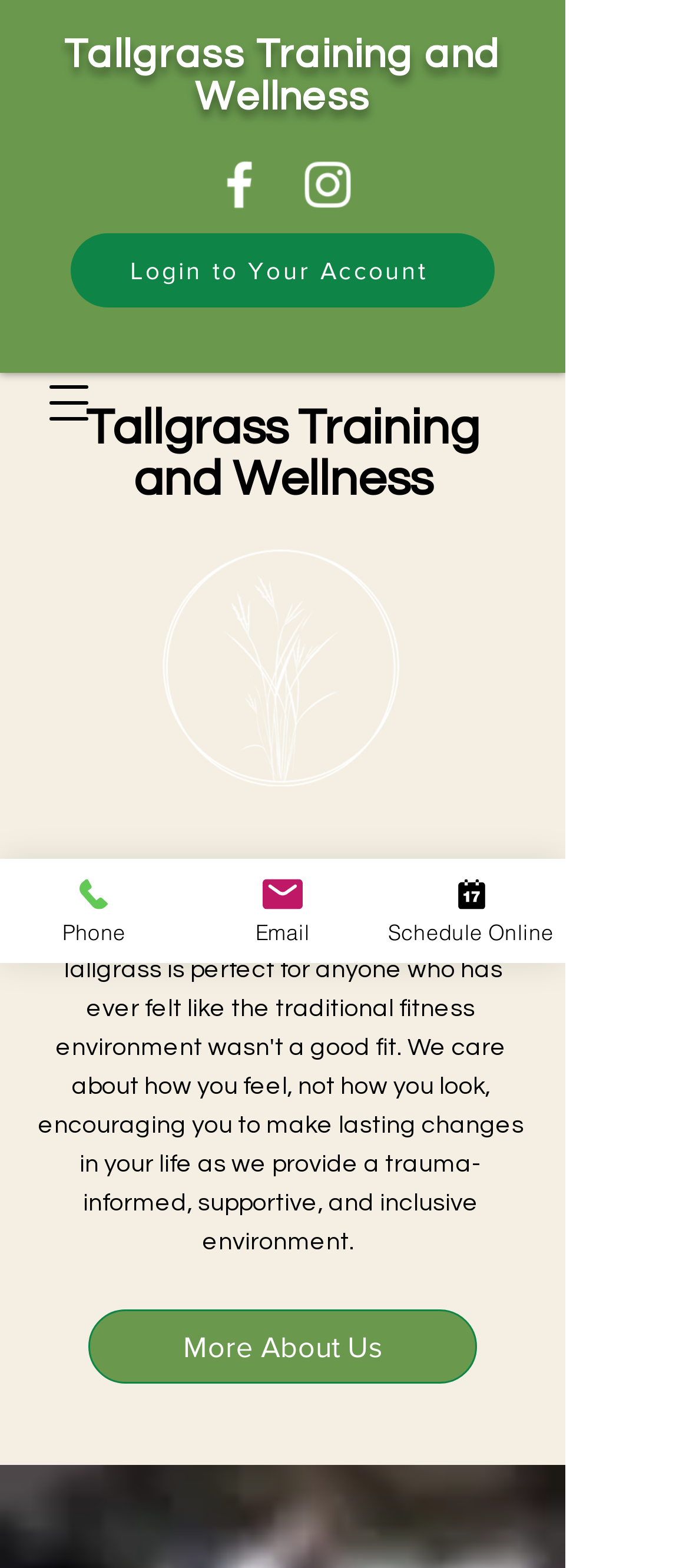Highlight the bounding box coordinates of the element you need to click to perform the following instruction: "Visit Facebook page."

[0.303, 0.098, 0.392, 0.137]